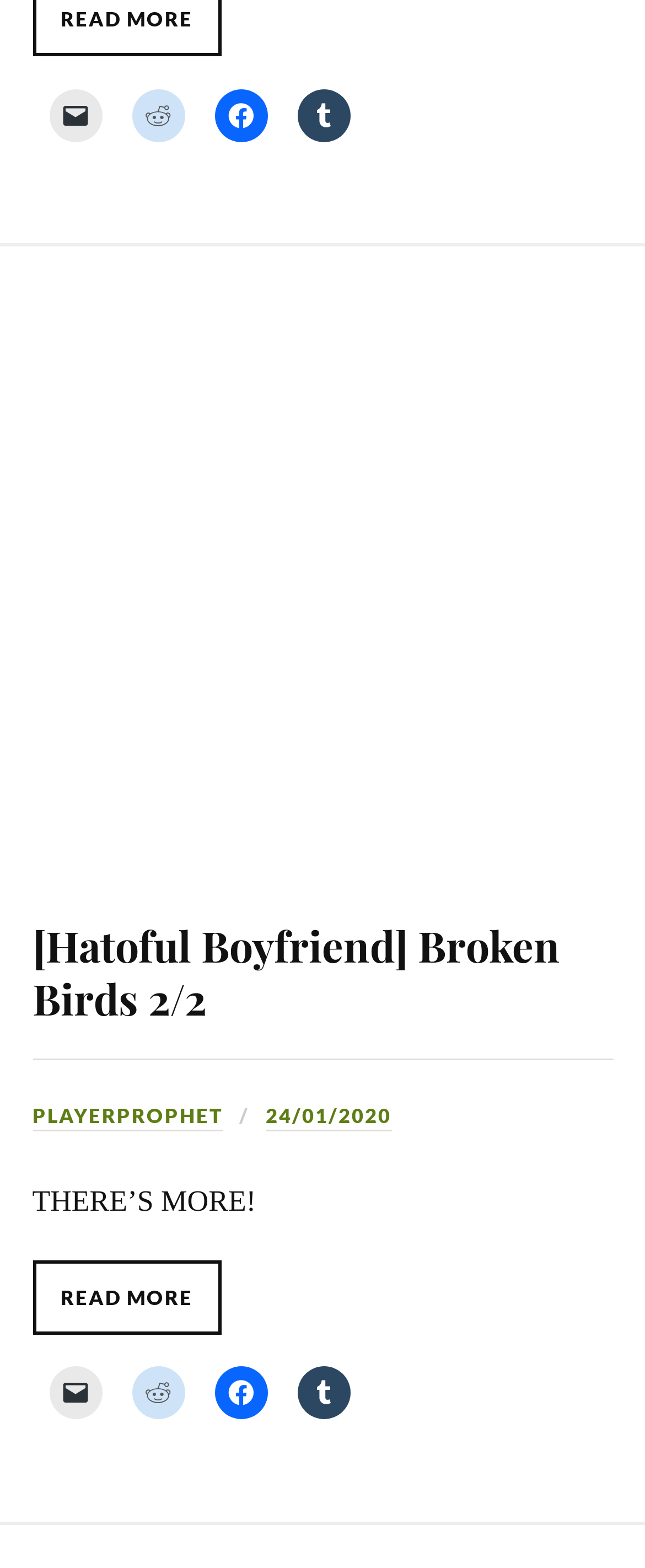Please identify the bounding box coordinates of the element's region that should be clicked to execute the following instruction: "View the image". The bounding box coordinates must be four float numbers between 0 and 1, i.e., [left, top, right, bottom].

[0.0, 0.157, 1.0, 0.558]